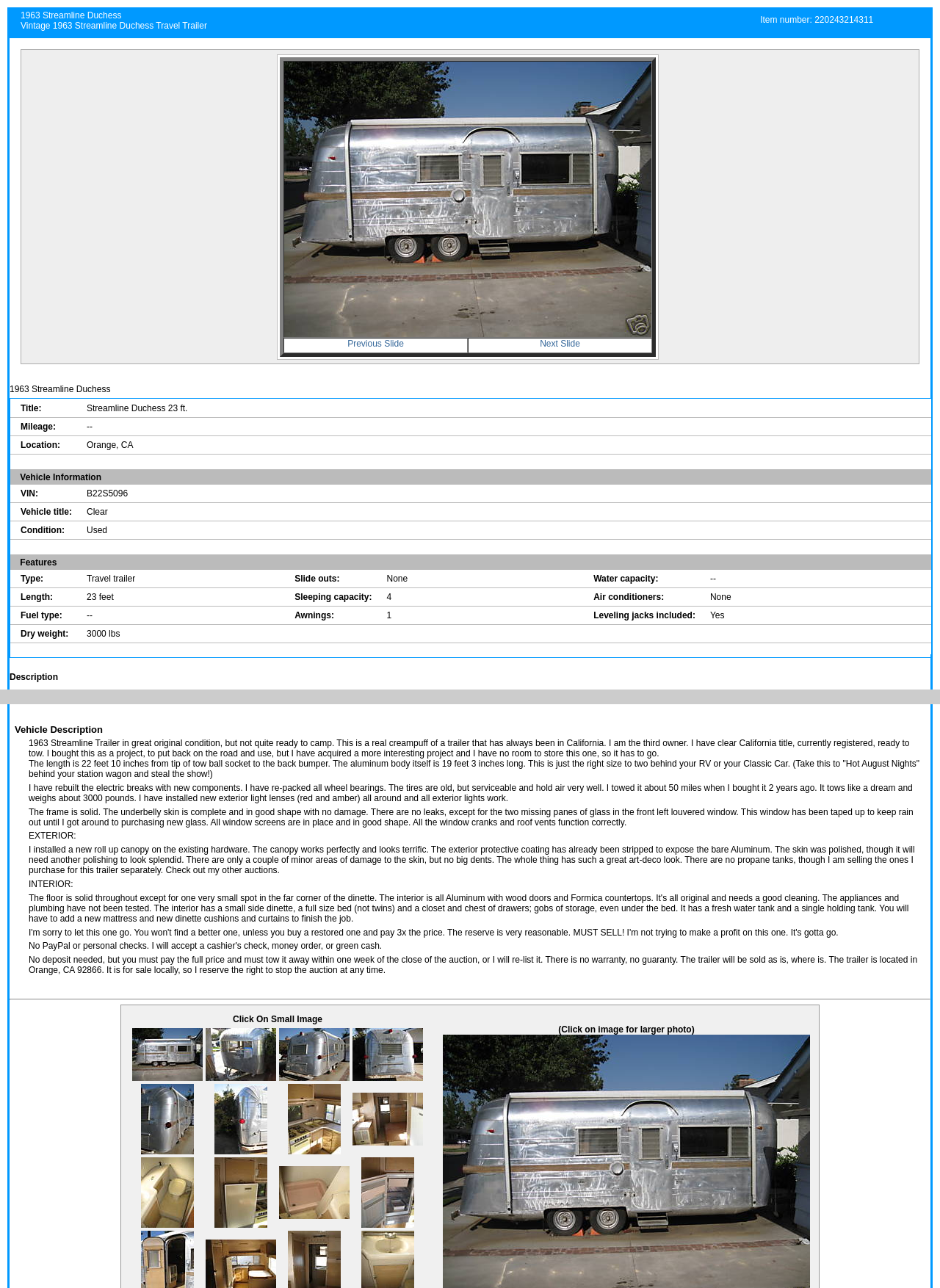Locate the bounding box of the UI element described by: "Next Slide" in the given webpage screenshot.

[0.574, 0.263, 0.617, 0.271]